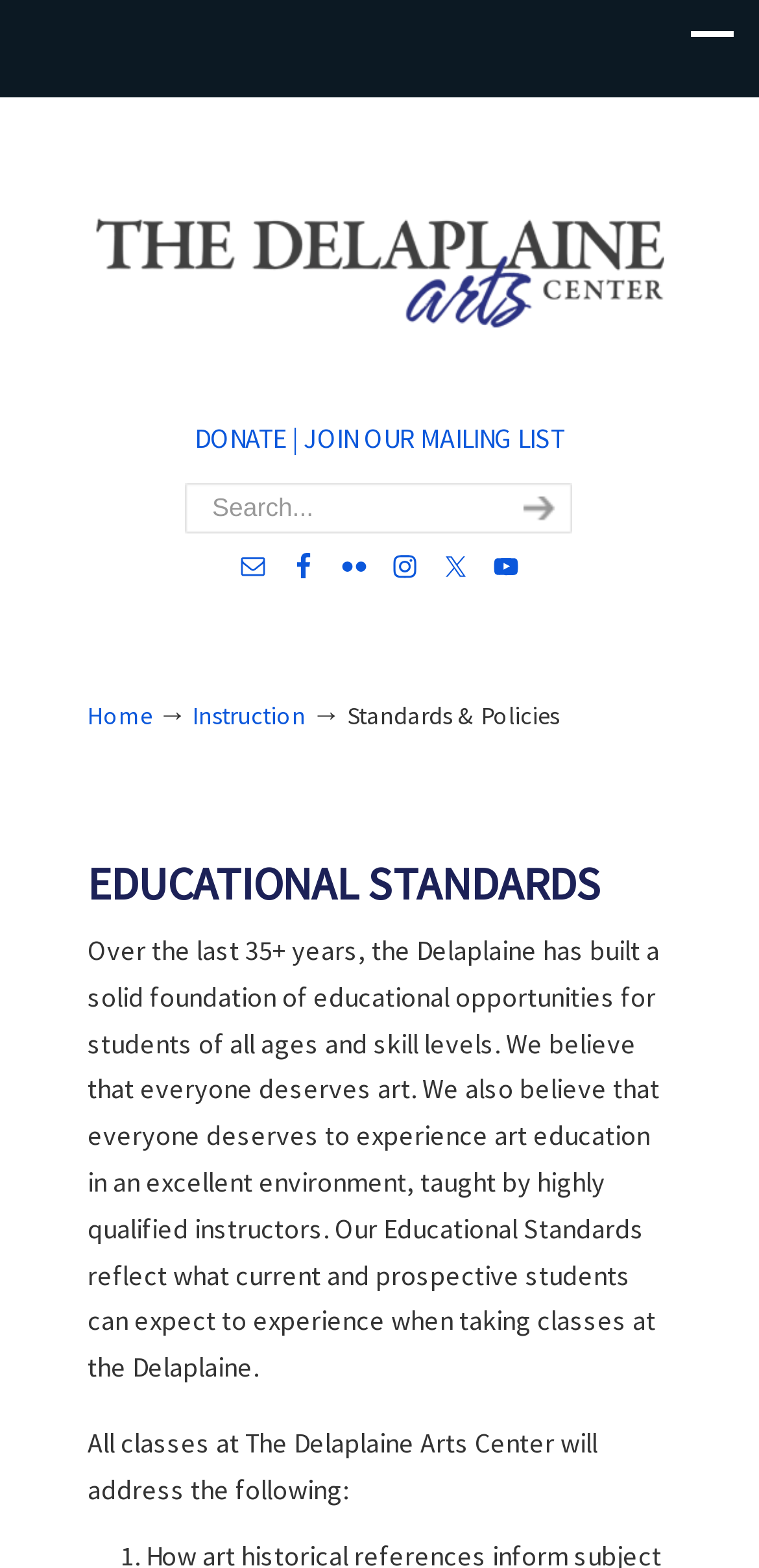Determine the bounding box coordinates for the HTML element mentioned in the following description: "JOIN OUR MAILING LIST". The coordinates should be a list of four floats ranging from 0 to 1, represented as [left, top, right, bottom].

[0.4, 0.268, 0.744, 0.291]